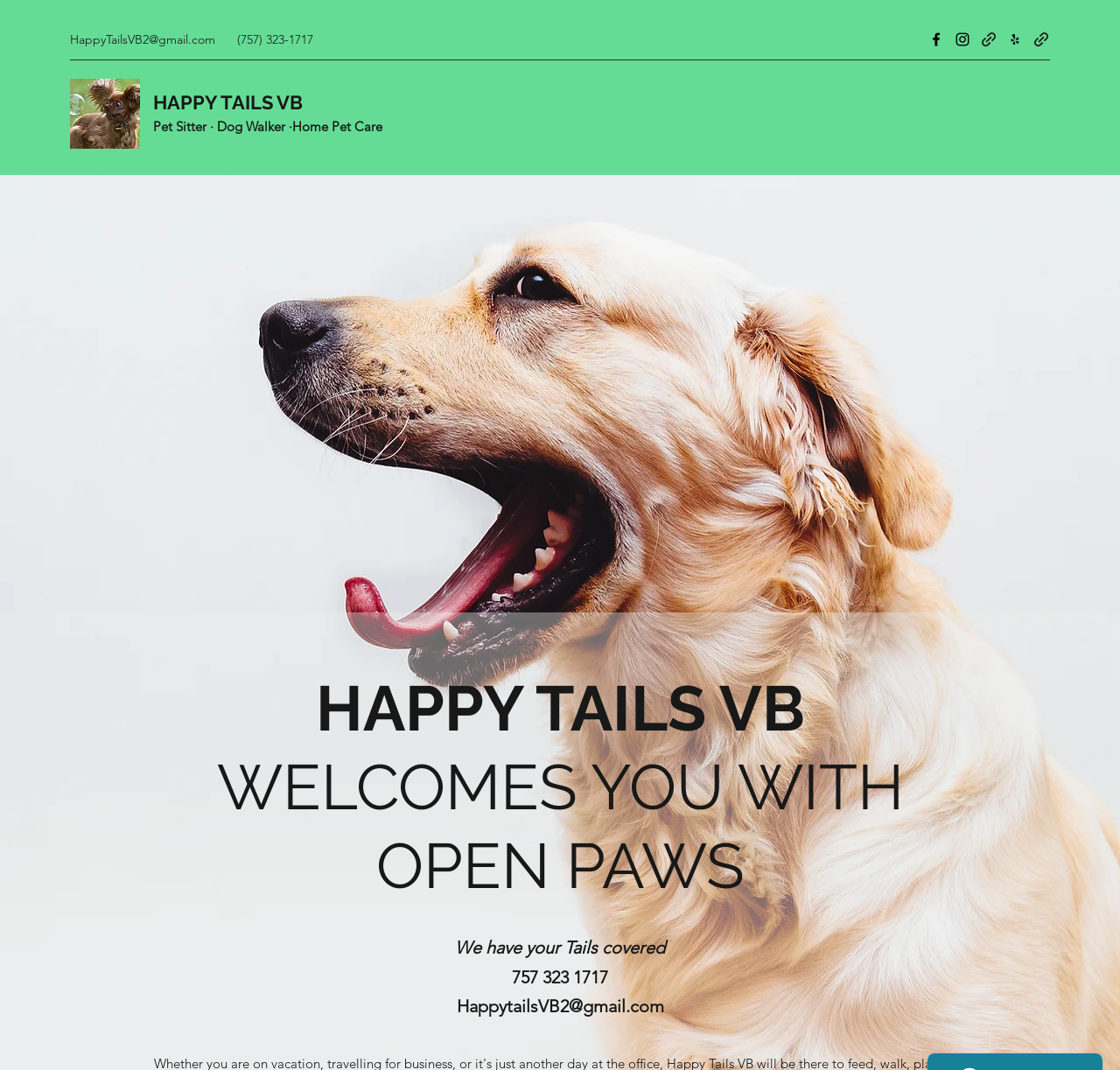Explain the contents of the webpage comprehensively.

The webpage is for Happy Tails VB, a pet sitting and dog walking service. At the top left, there is a contact information section with an email address "HappyTailsVB2@gmail.com" and a phone number "(757) 323-1717". 

To the right of the contact information, there is a social bar with links to Facebook, Instagram, and Yelp for business, each accompanied by its respective icon. 

Below the contact information, there is a logo image "Untitled.jpg" and a link to "HAPPY TAILS VB". 

The main content of the page is divided into two sections. The top section has a heading "HAPPY TAILS VB WELCOMES YOU WITH OPEN PAWS" and a subheading "We have your Tails covered". 

The bottom section has the same contact information as the top left, with the email address and phone number.